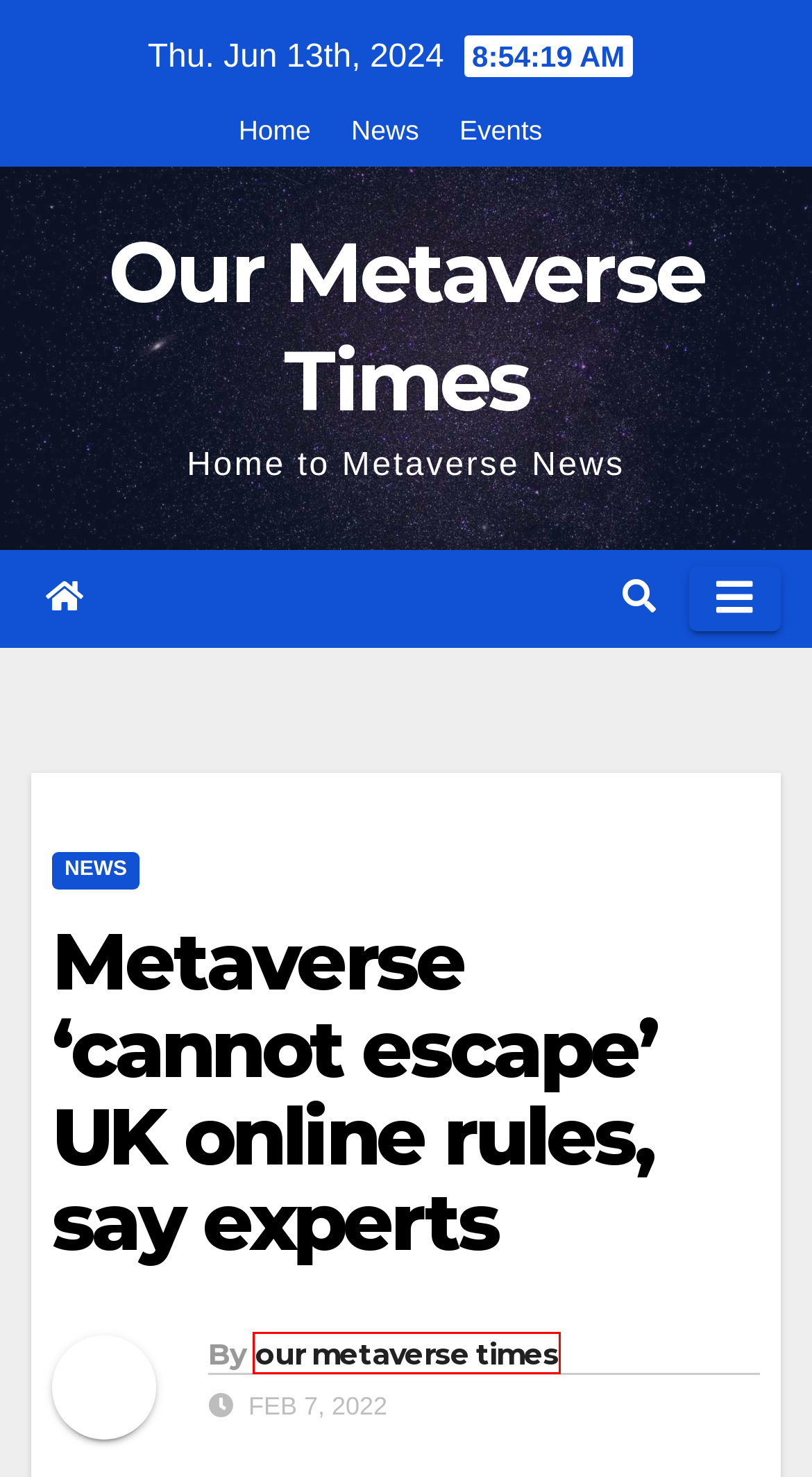Inspect the screenshot of a webpage with a red rectangle bounding box. Identify the webpage description that best corresponds to the new webpage after clicking the element inside the bounding box. Here are the candidates:
A. Event – Our Metaverse Times
B. News – Our Metaverse Times
C. Don’t be fooled – there’s nothing new about the metaverse – Our Metaverse Times
D. our metaverse times – Our Metaverse Times
E. Blog Tool, Publishing Platform, and CMS – WordPress.org
F. Our Metaverse Times – Home to Metaverse News
G. Shanghai Targets $6.9B Metaverse Revenue in Tourism – Our Metaverse Times
H. DECENTRALIZED COMPUTE IS THE FOUNDATION OF THE METAVERSE – Our Metaverse Times

D